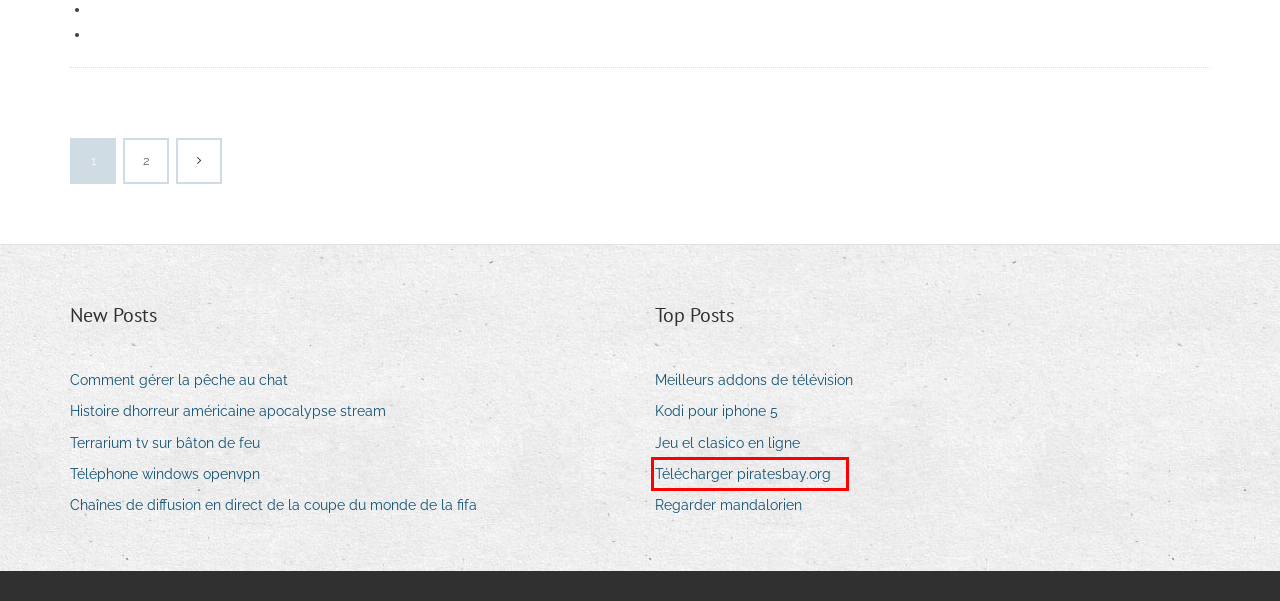You are presented with a screenshot of a webpage with a red bounding box. Select the webpage description that most closely matches the new webpage after clicking the element inside the red bounding box. The options are:
A. Walmart rose gold wireless beats eneox
B. Terrarium tv sur bâton de feu rcvuo
C. Téléphone windows openvpn muzqc
D. Histoire dhorreur américaine apocalypse stream vctod
E. スライド無料ダウンロード
F. Formato de orden de trabajo en word
G. Sac a dos a roulette maternelle
H. Chaînes de diffusion en direct de la coupe du monde de la fifa zcuff

E